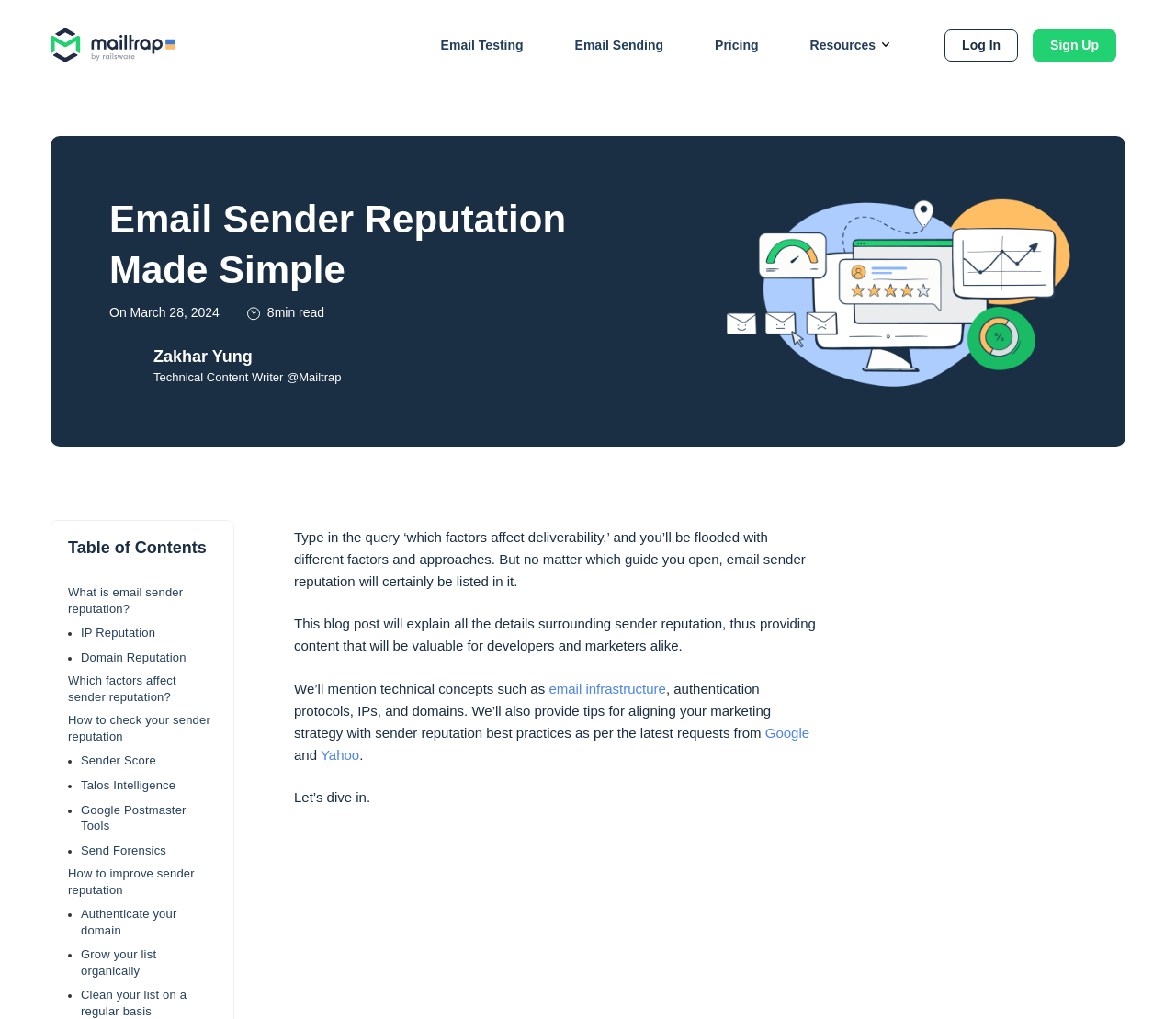Determine the bounding box coordinates of the region I should click to achieve the following instruction: "Click on the 'email infrastructure' link". Ensure the bounding box coordinates are four float numbers between 0 and 1, i.e., [left, top, right, bottom].

[0.467, 0.668, 0.566, 0.685]